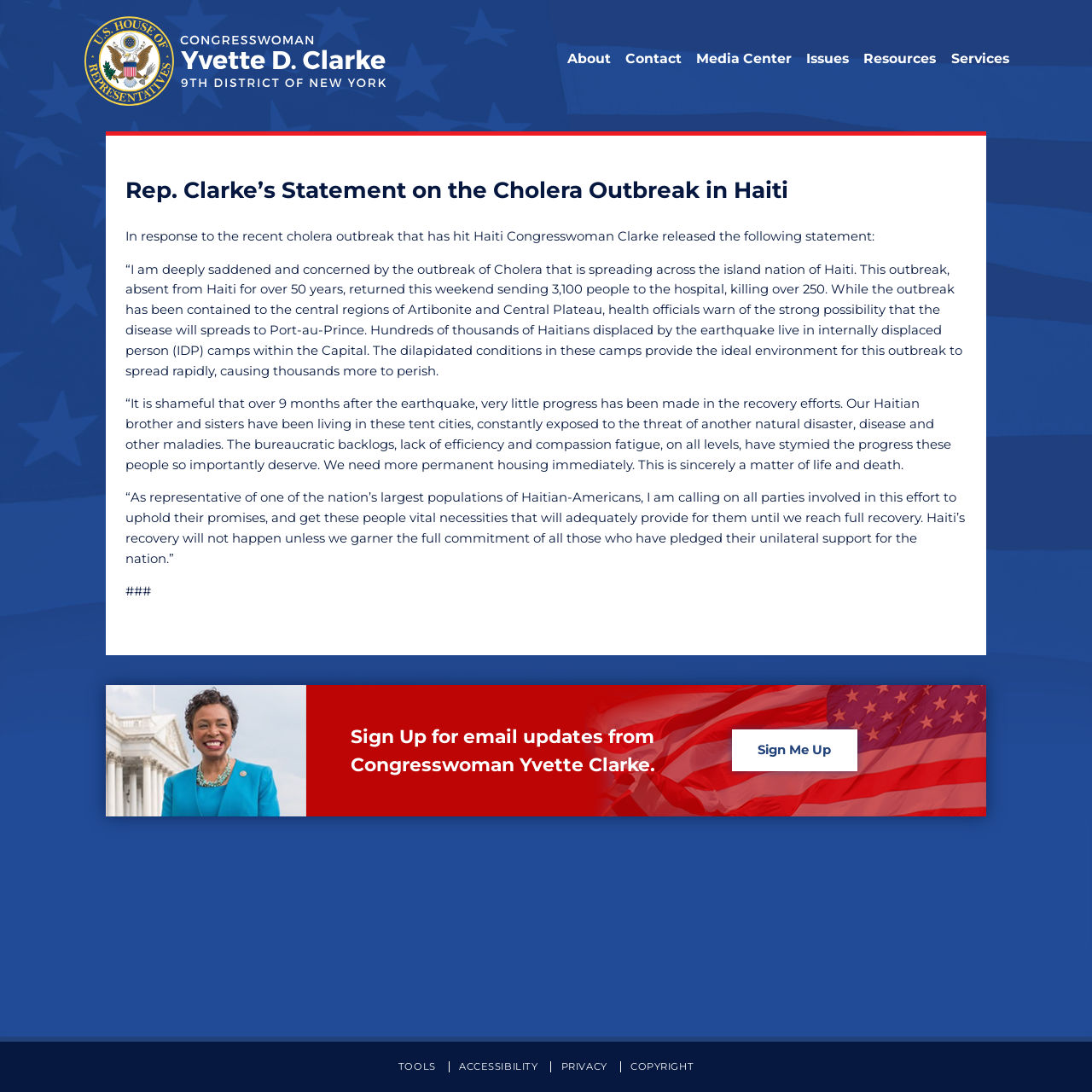Determine the bounding box coordinates for the element that should be clicked to follow this instruction: "Visit the media center". The coordinates should be given as four float numbers between 0 and 1, in the format [left, top, right, bottom].

[0.638, 0.045, 0.725, 0.069]